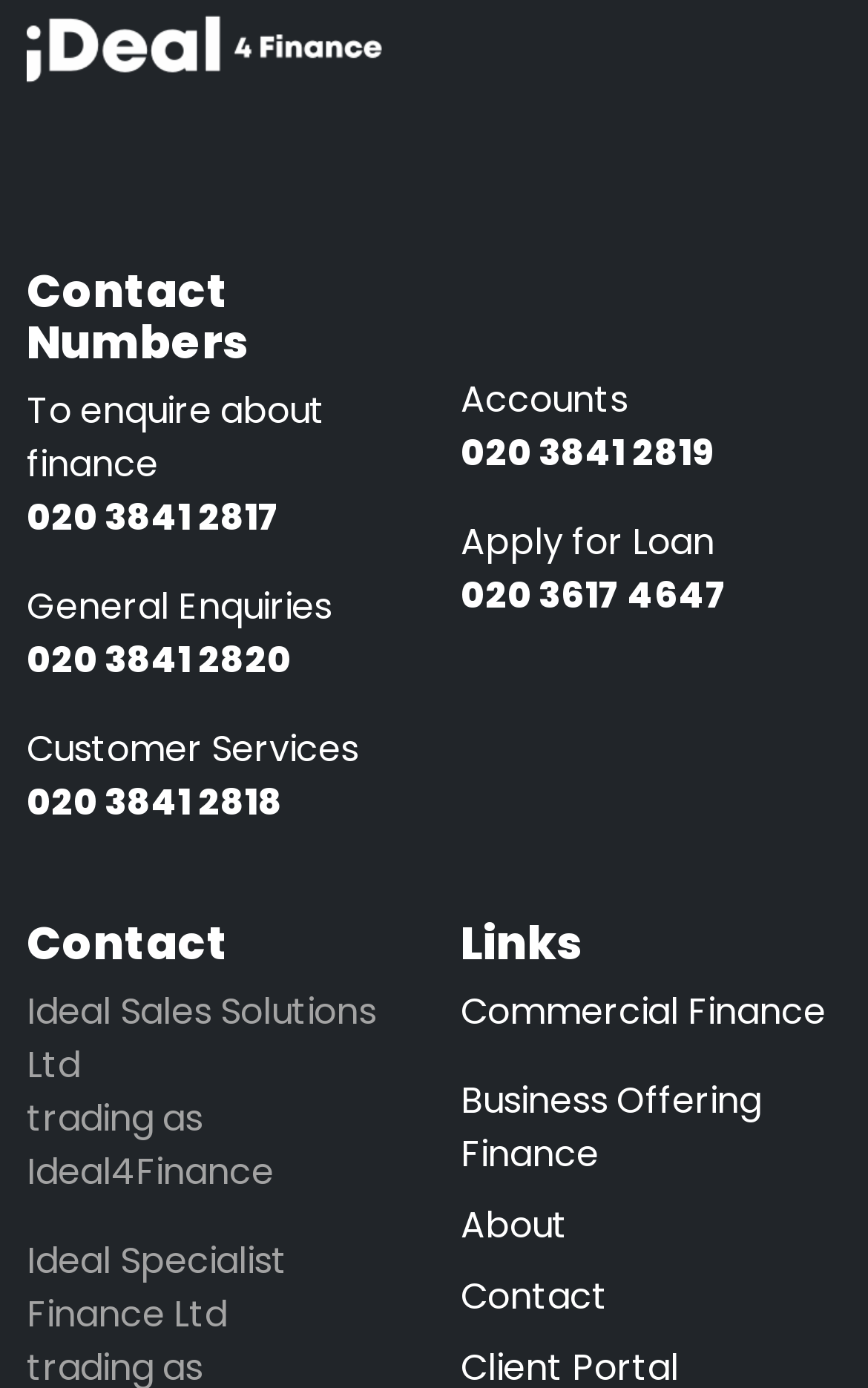Give a one-word or one-phrase response to the question: 
What is the purpose of the 'Apply for Loan' link?

To apply for a loan